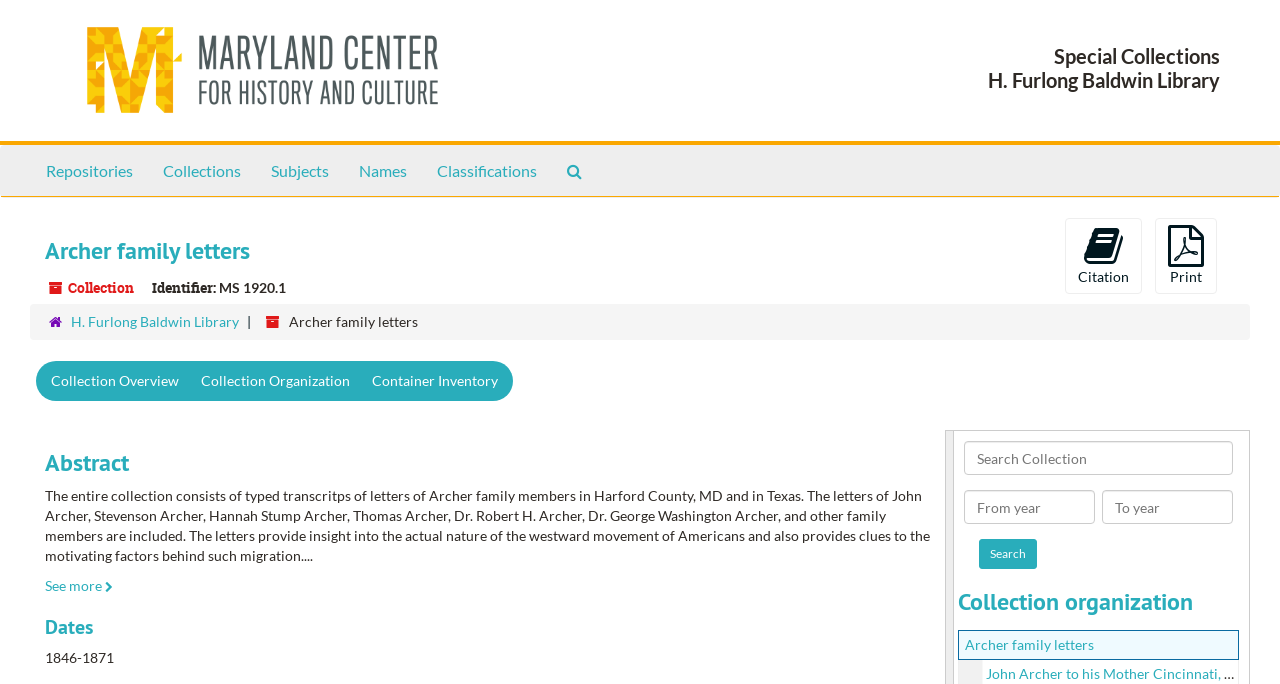Identify the bounding box coordinates of the clickable section necessary to follow the following instruction: "Check the details of '2023 Denver Nuggets Championship Ring'". The coordinates should be presented as four float numbers from 0 to 1, i.e., [left, top, right, bottom].

None